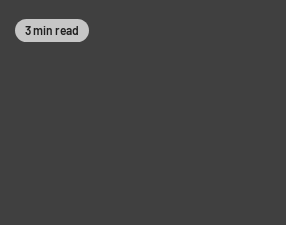Thoroughly describe what you see in the image.

This image showcases a stylized caption that reads "3 min read," prominently displayed against a dark background. The text indicates the estimated reading time for an accompanying article, providing a quick reference for readers. This feature is commonly used in online publishing to help readers gauge the time investment required for articles, enhancing their browsing experience and aiding in content selection. The design's simplicity and clarity reflect a user-friendly approach, marking it as part of a series of dental care articles that include insights on topics such as oral hygiene and orthodontic options.